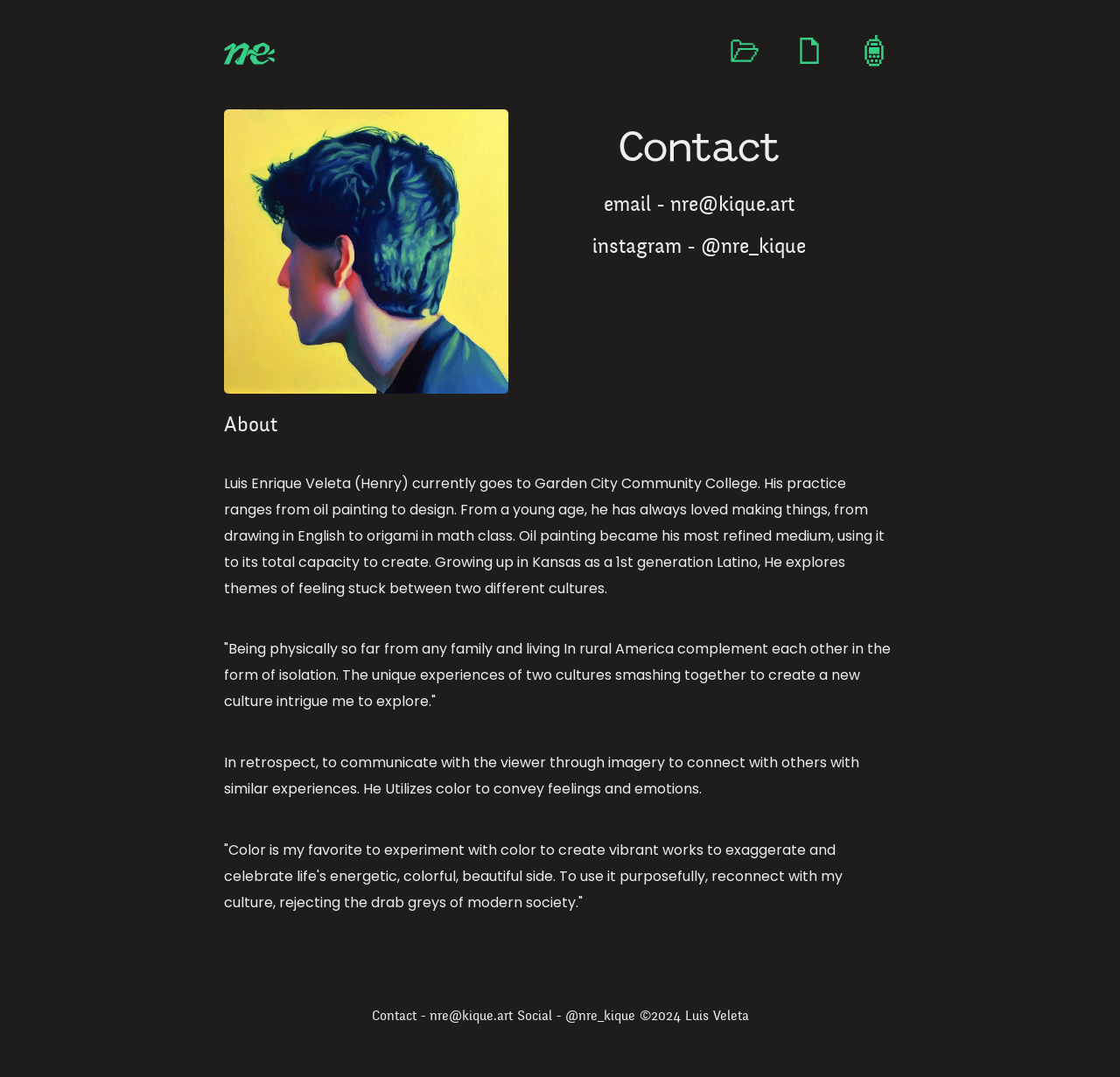Can you look at the image and give a comprehensive answer to the question:
What is the artist's Instagram handle?

I found the artist's Instagram handle by looking at the contact information provided on the webpage, specifically in the heading 'instagram - @nre_kique' and also in the footer section.